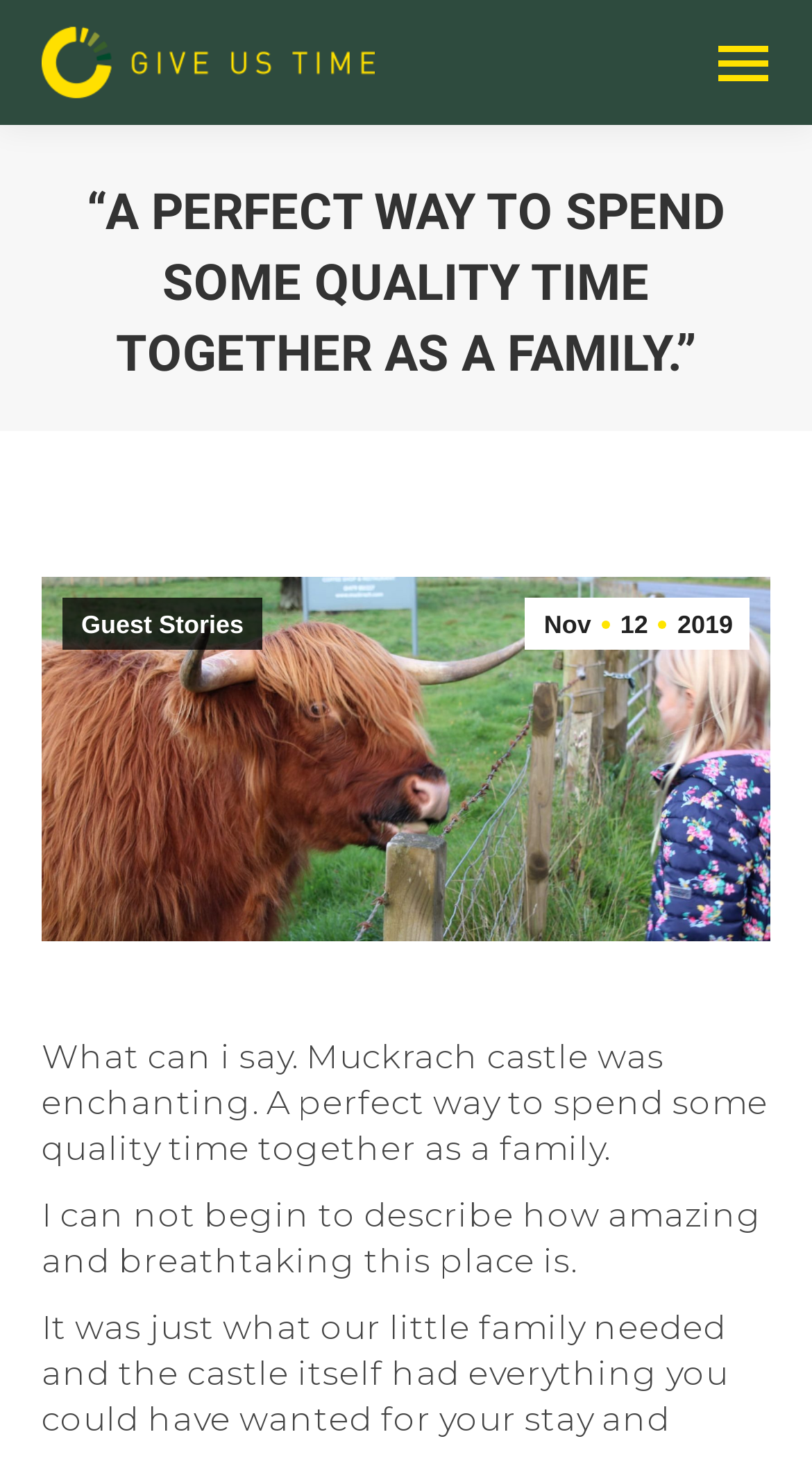Identify the bounding box of the UI element that matches this description: "Nov122019".

[0.647, 0.41, 0.923, 0.446]